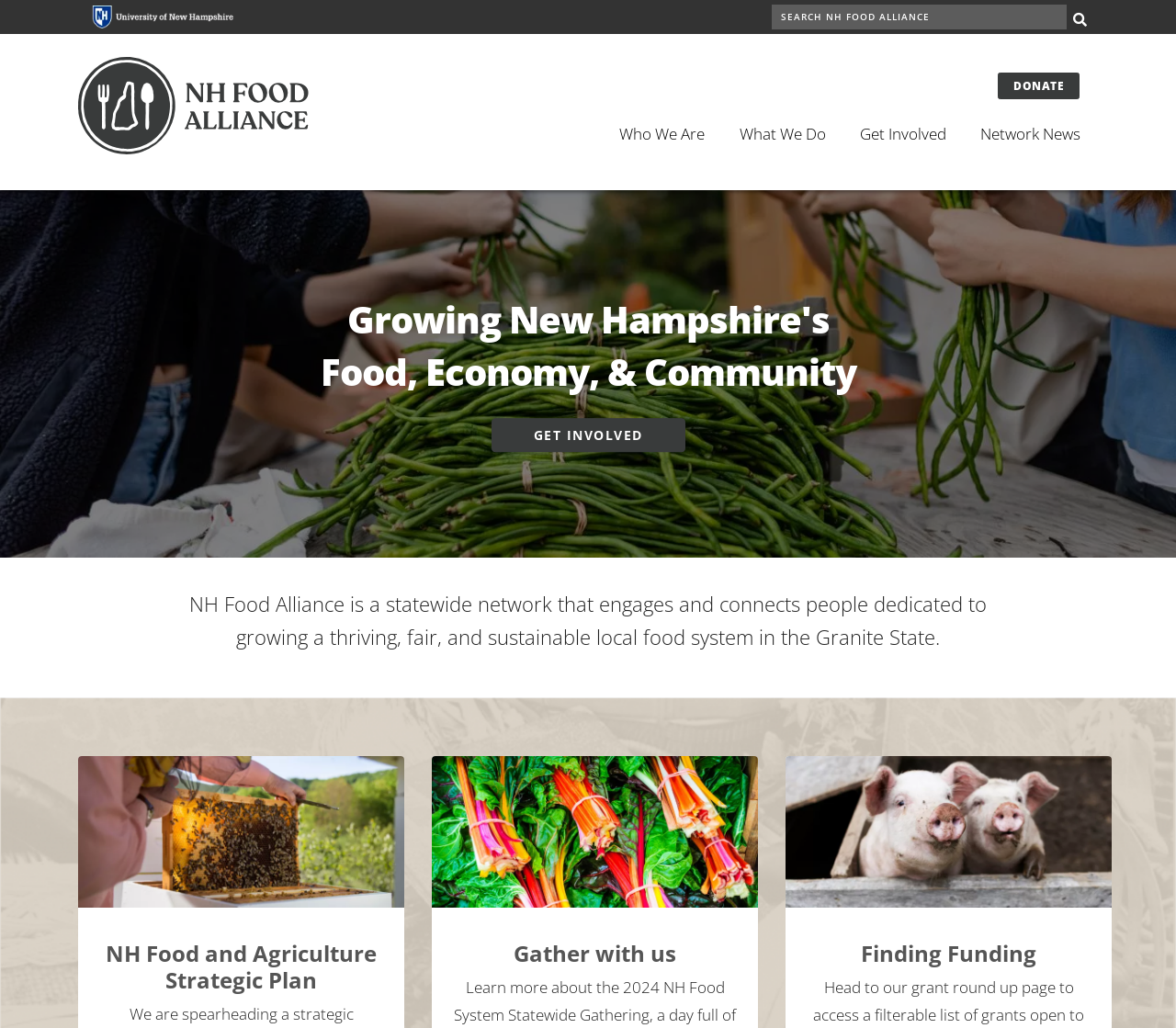What is the purpose of the search box?
Using the image, answer in one word or phrase.

To search the website